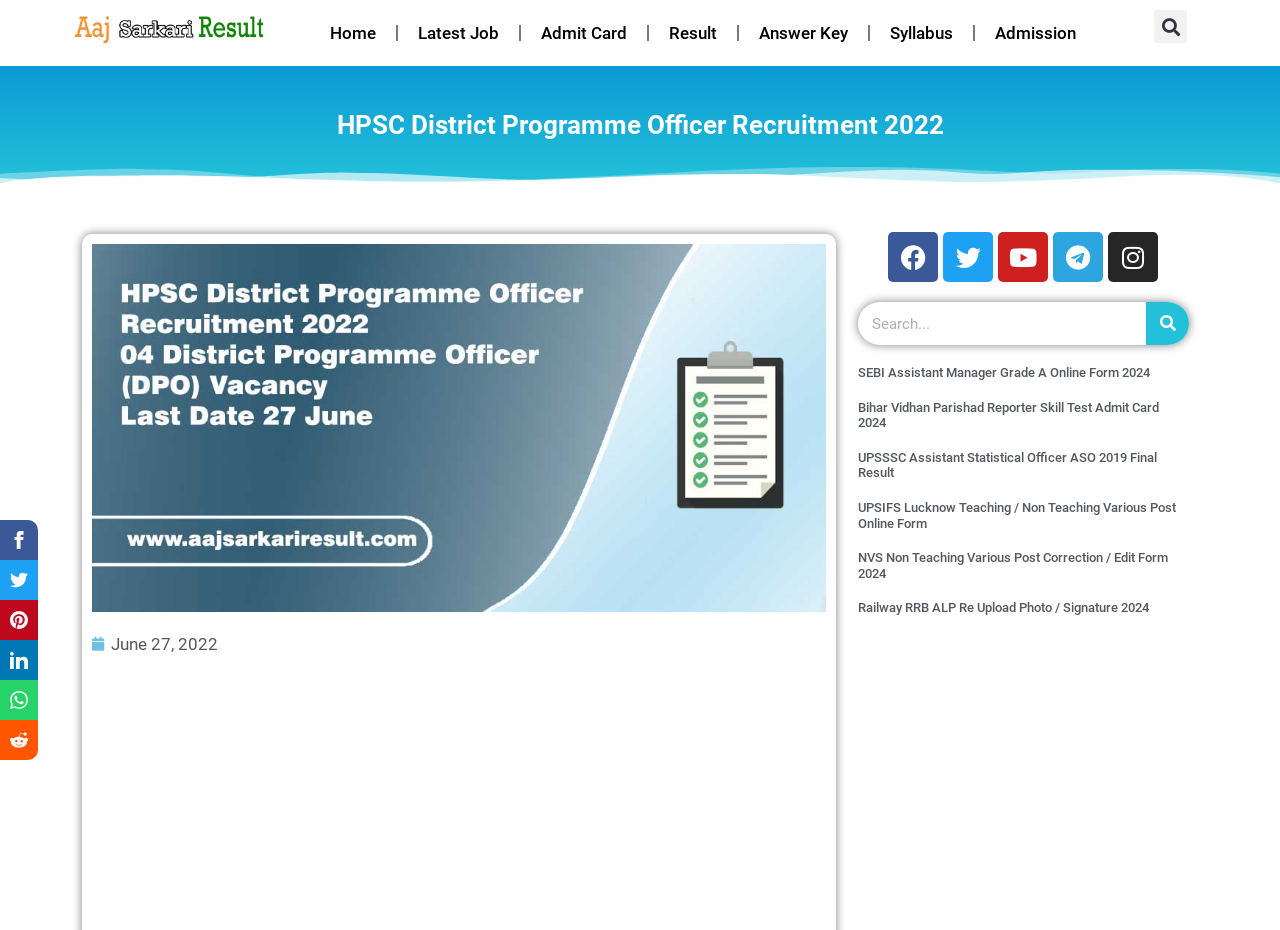Can you find the bounding box coordinates of the area I should click to execute the following instruction: "Click on the 'SEBI Assistant Manager Grade A Online Form 2024' link"?

[0.67, 0.392, 0.898, 0.409]